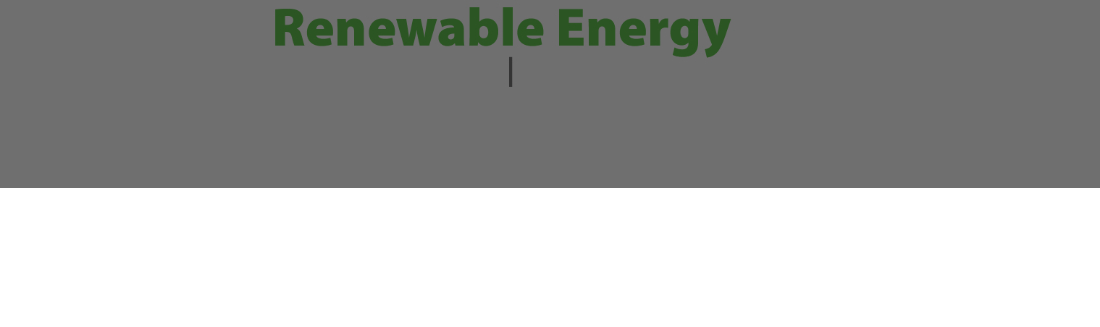Compose an extensive description of the image.

The image presents a prominently styled header titled "Renewable Energy," crafted in bold, green lettering against a muted gray background. This design not only attracts attention but also reflects the environmental theme associated with renewable energy sources. The use of a simple yet effective layout emphasizes the importance of the topic, serving as an introduction to further discussions about renewable energy solutions and their vital role in addressing climate protection and sustainability. This visual cue effectively sets the stage for deeper exploration of renewable energy initiatives and technologies.